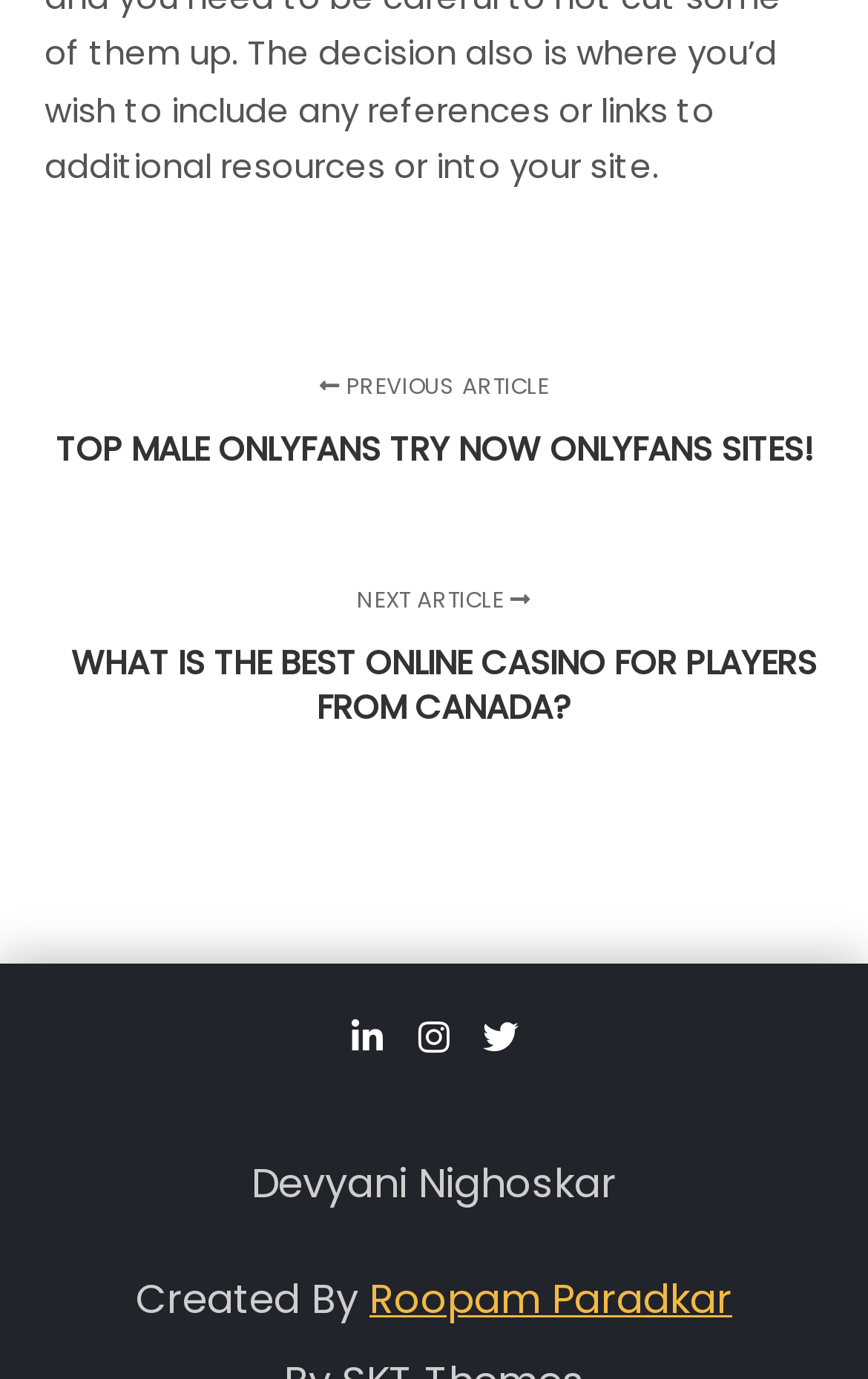How many social media links are there?
Using the image as a reference, answer the question with a short word or phrase.

3